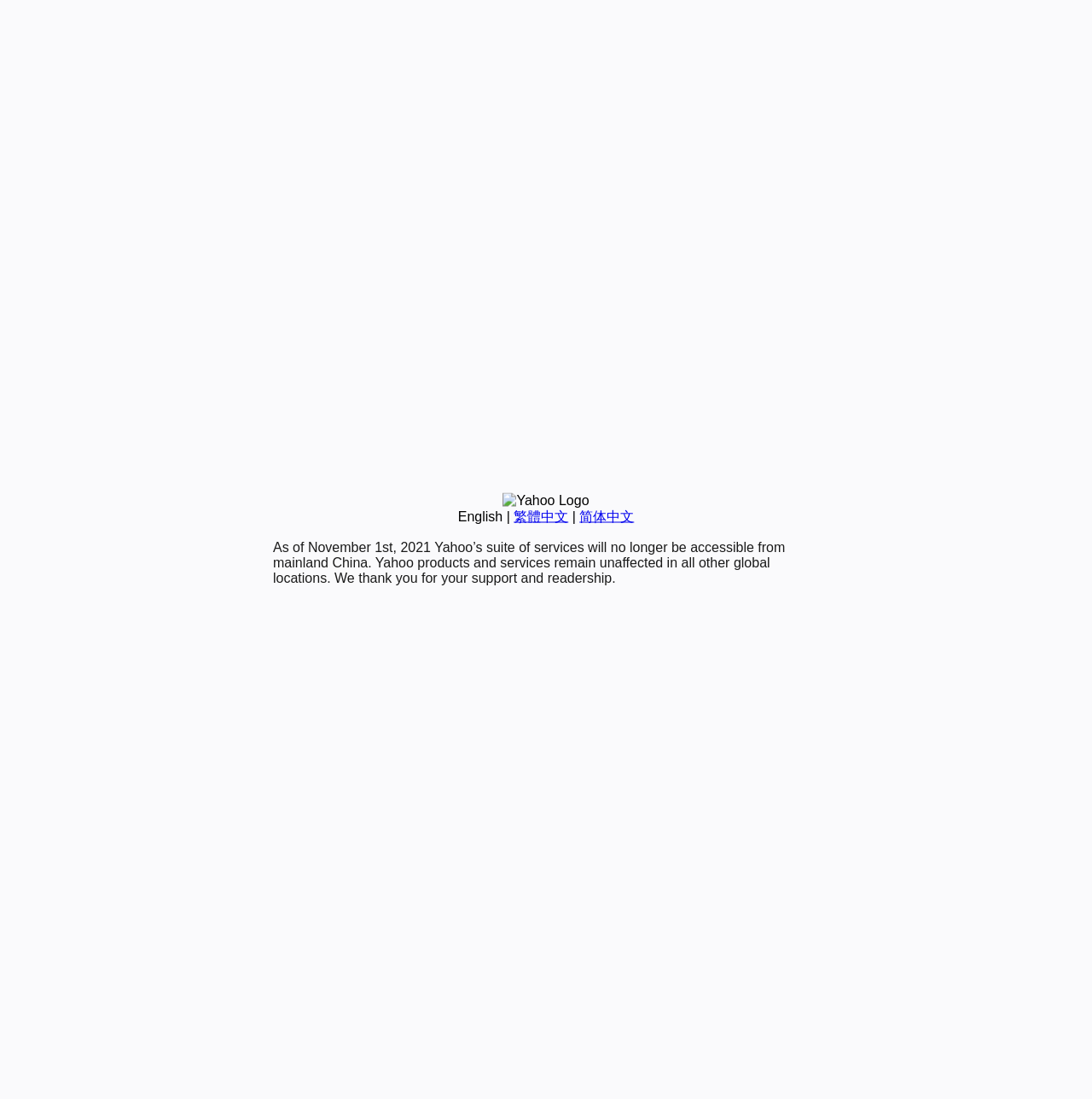Bounding box coordinates are specified in the format (top-left x, top-left y, bottom-right x, bottom-right y). All values are floating point numbers bounded between 0 and 1. Please provide the bounding box coordinate of the region this sentence describes: English

[0.419, 0.463, 0.46, 0.476]